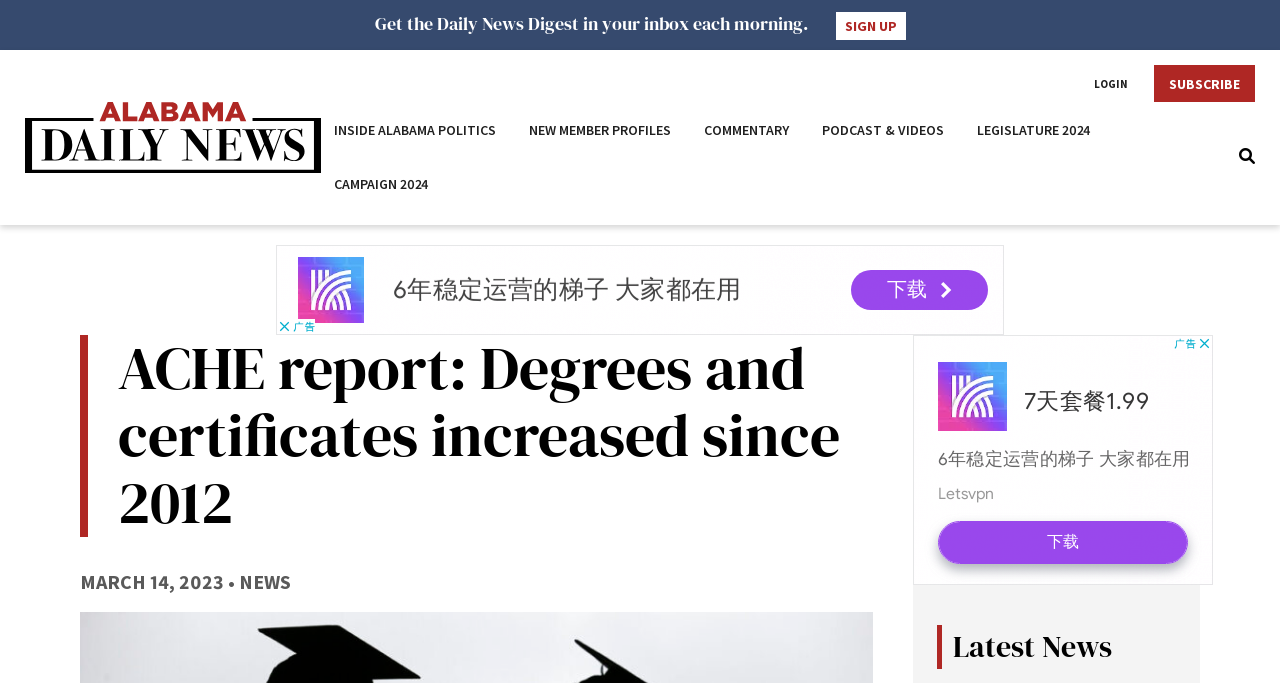Provide a one-word or short-phrase answer to the question:
What is the section title below the article heading?

Latest News